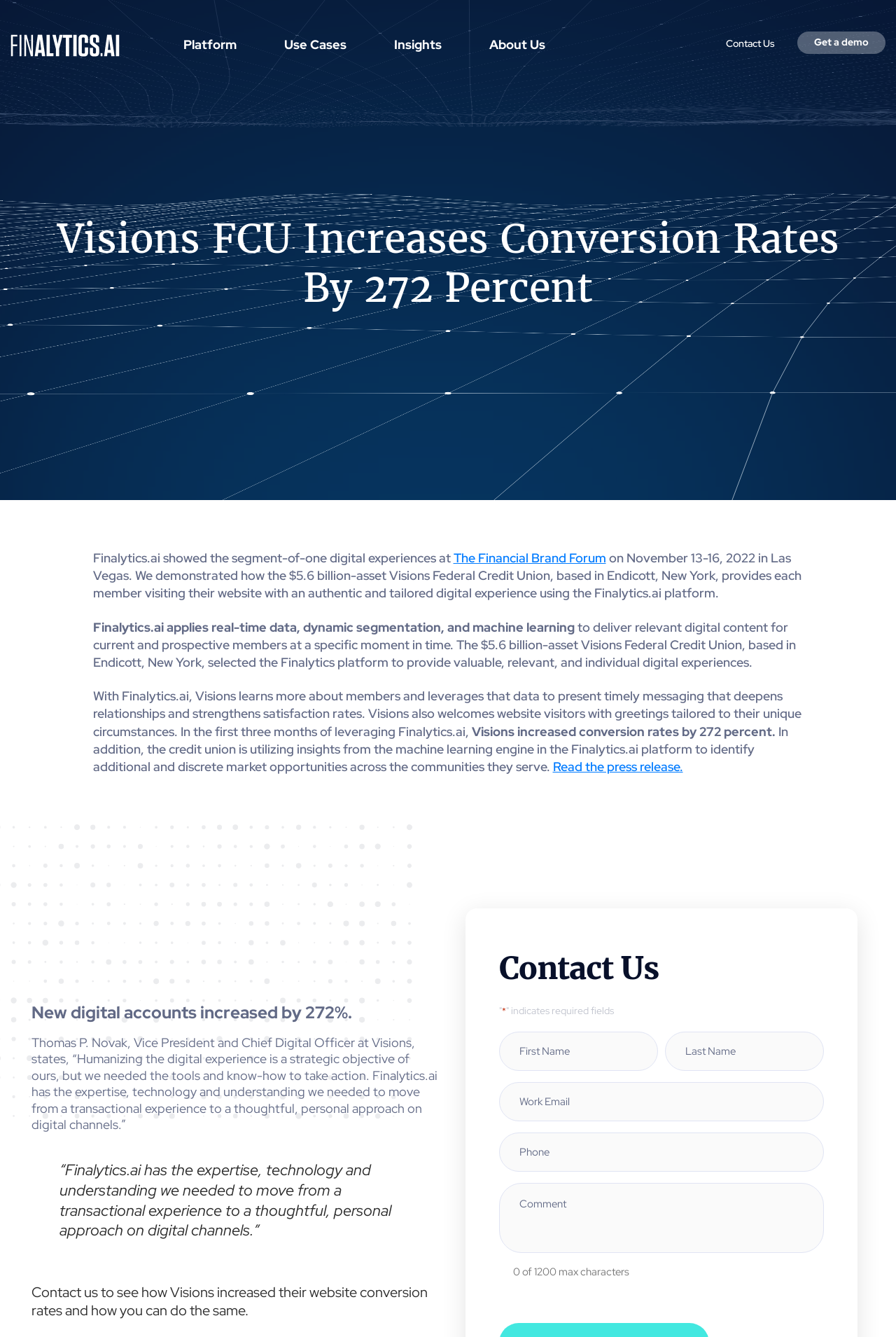Extract the bounding box of the UI element described as: "About Us".

[0.52, 0.026, 0.635, 0.041]